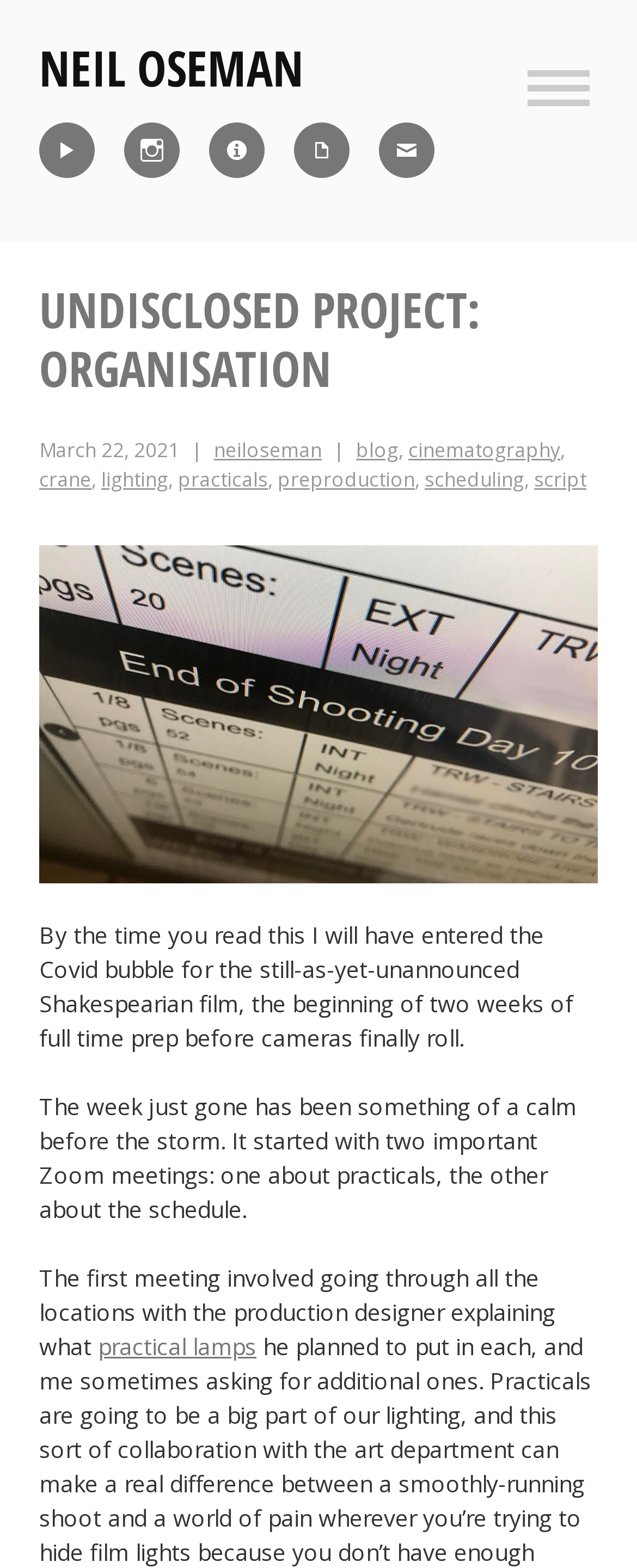Identify the bounding box coordinates for the element that needs to be clicked to fulfill this instruction: "Contact Neil Oseman". Provide the coordinates in the format of four float numbers between 0 and 1: [left, top, right, bottom].

[0.577, 0.075, 0.7, 0.117]